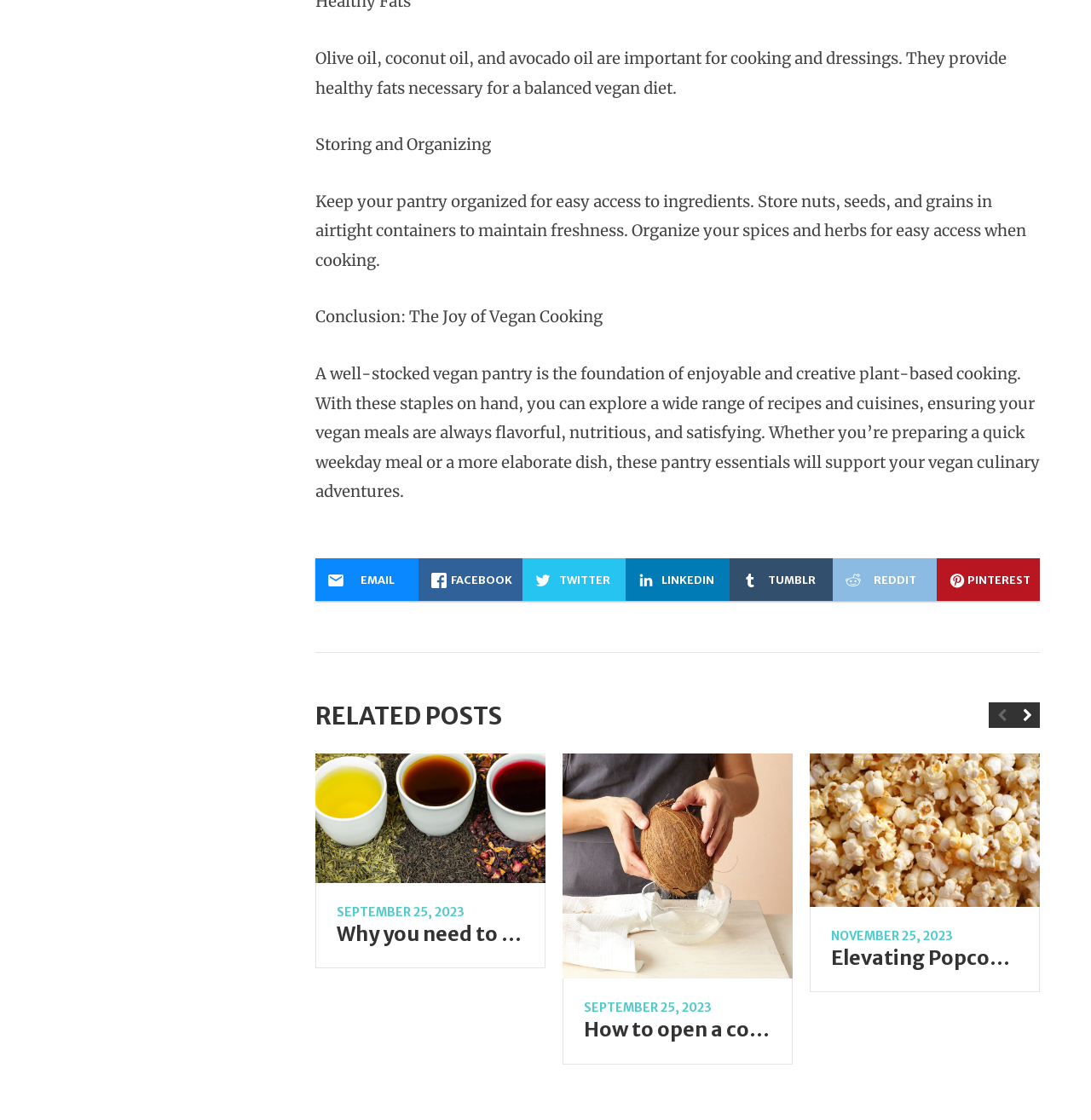Please specify the bounding box coordinates of the area that should be clicked to accomplish the following instruction: "Click on Why you need to drink hot tea in hot weather". The coordinates should consist of four float numbers between 0 and 1, i.e., [left, top, right, bottom].

[0.289, 0.673, 0.5, 0.788]